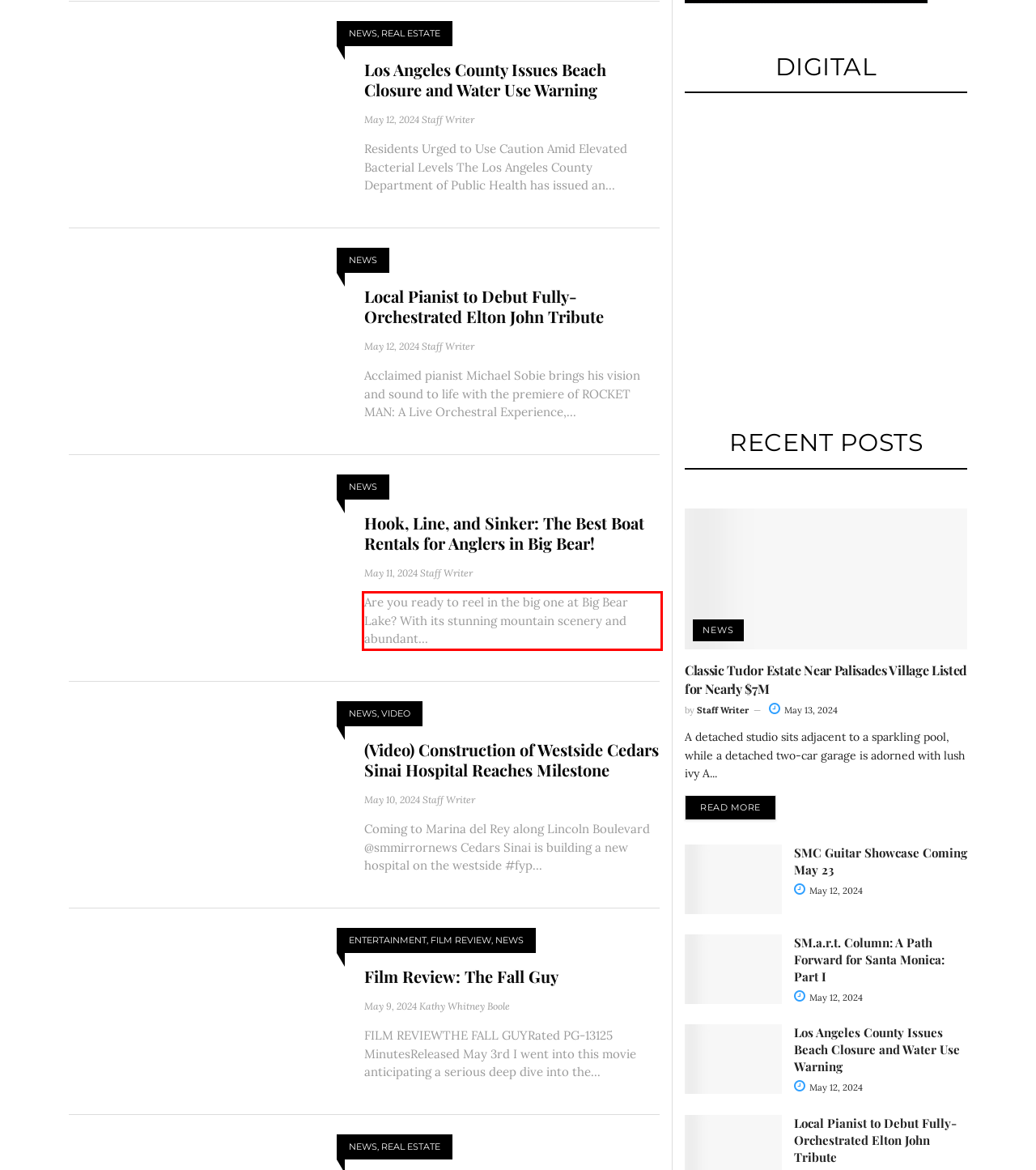Identify the text inside the red bounding box on the provided webpage screenshot by performing OCR.

Are you ready to reel in the big one at Big Bear Lake? With its stunning mountain scenery and abundant...